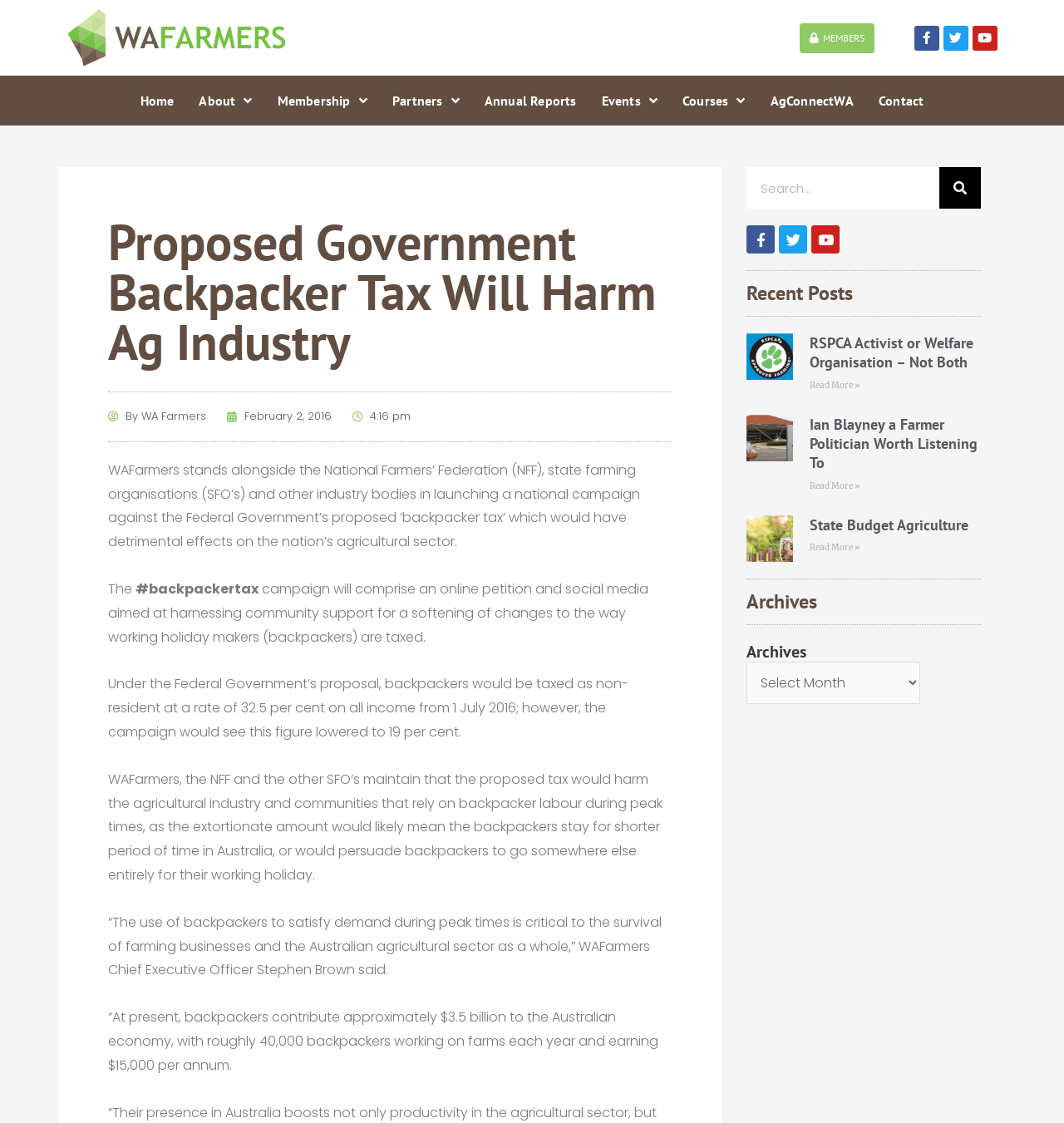Find the bounding box coordinates of the clickable area required to complete the following action: "Click on the 'Facebook' link".

[0.702, 0.201, 0.728, 0.226]